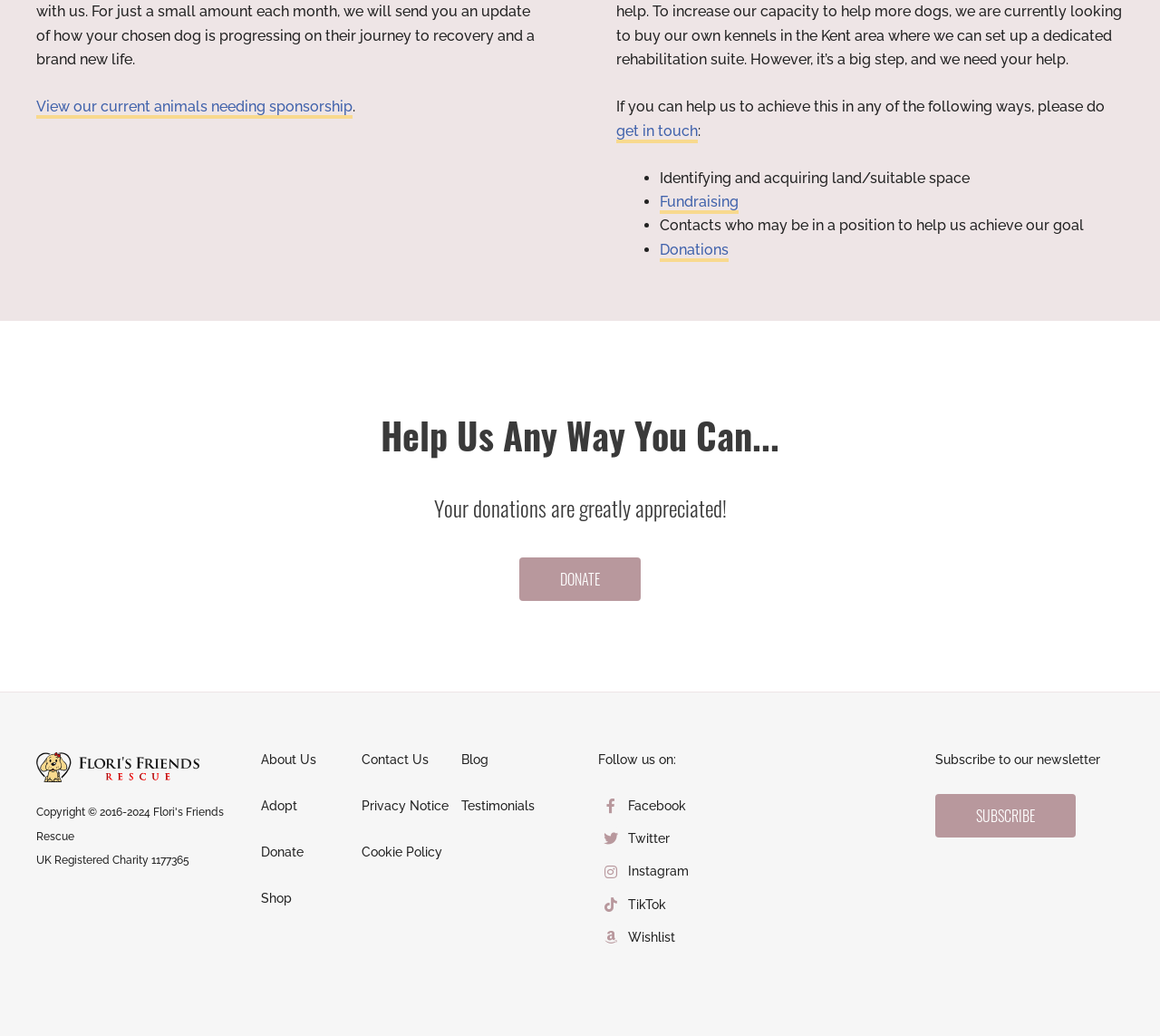Using the provided element description "Cookie Policy", determine the bounding box coordinates of the UI element.

[0.312, 0.815, 0.381, 0.829]